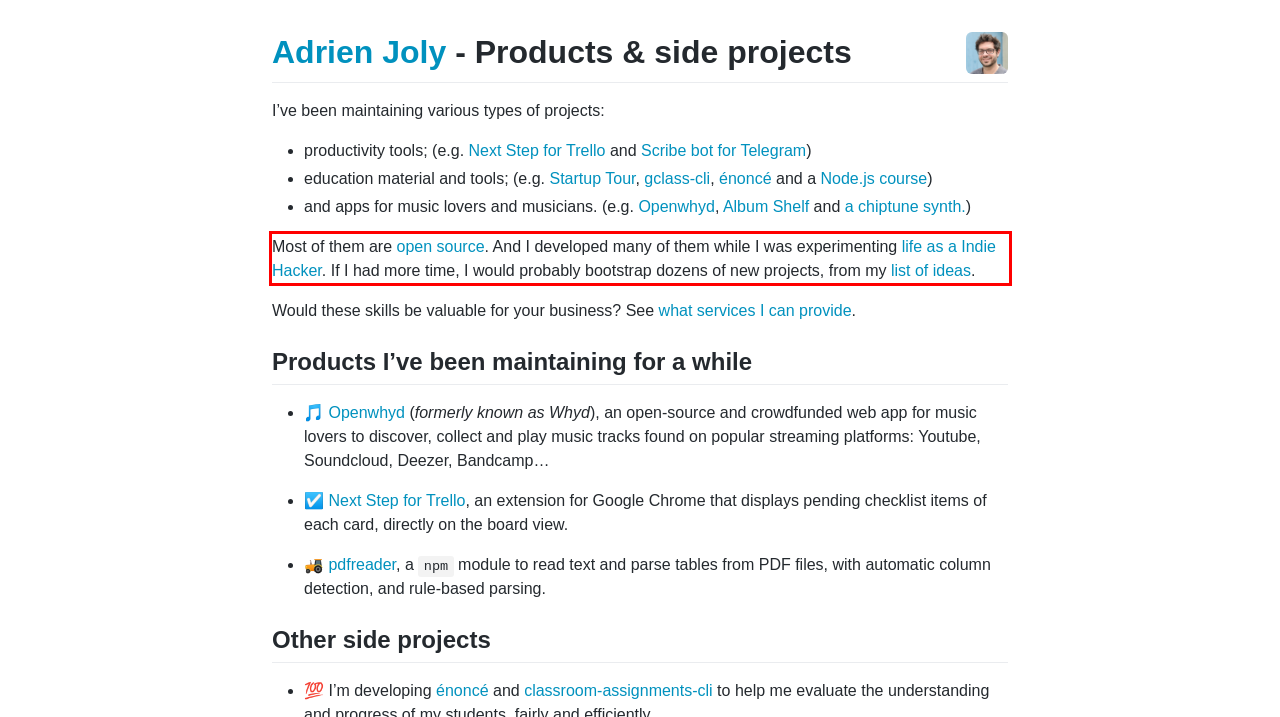You have a screenshot with a red rectangle around a UI element. Recognize and extract the text within this red bounding box using OCR.

Most of them are open source. And I developed many of them while I was experimenting life as a Indie Hacker. If I had more time, I would probably bootstrap dozens of new projects, from my list of ideas.